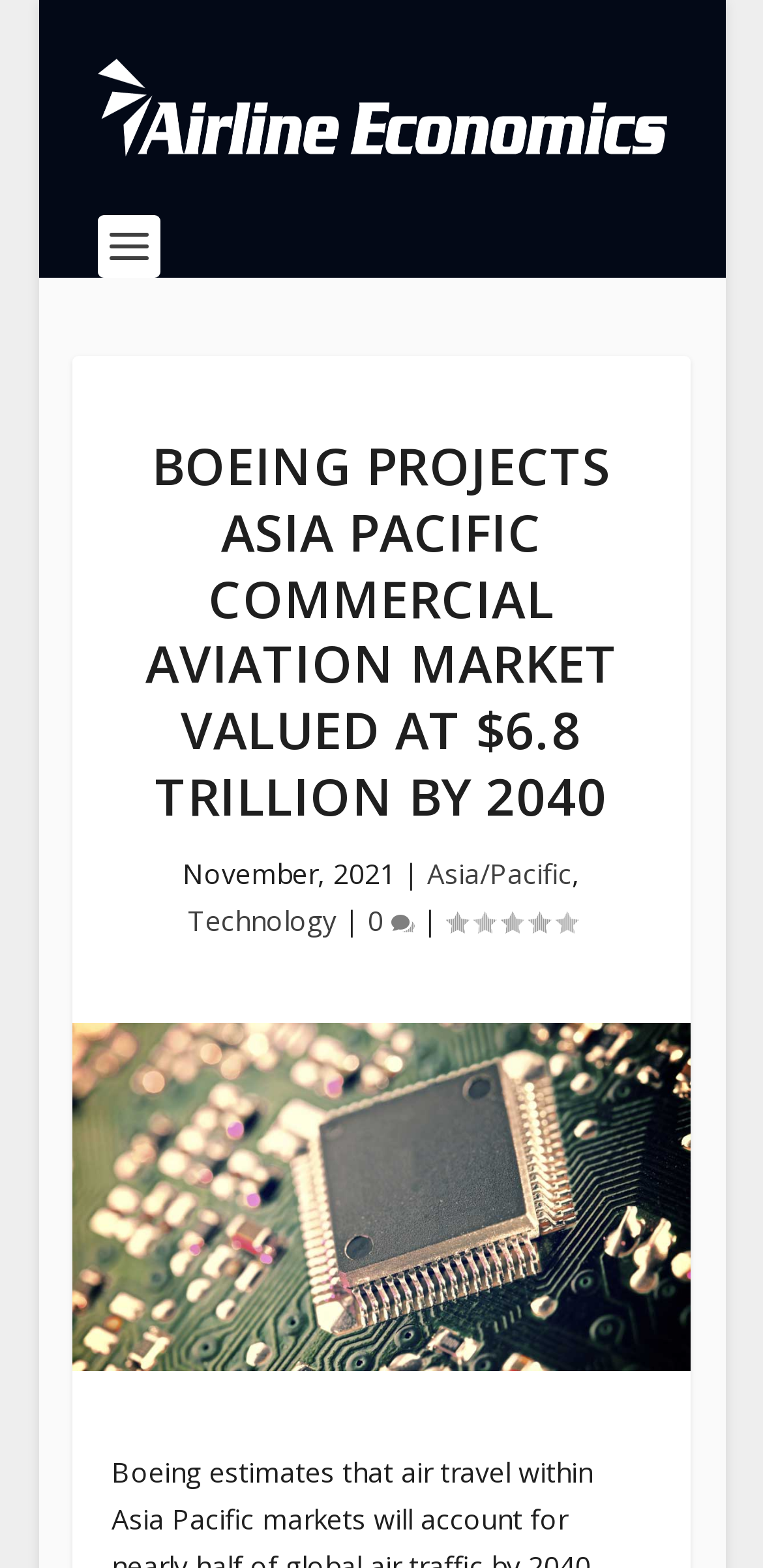Identify and provide the title of the webpage.

BOEING PROJECTS ASIA PACIFIC COMMERCIAL AVIATION MARKET VALUED AT $6.8 TRILLION BY 2040